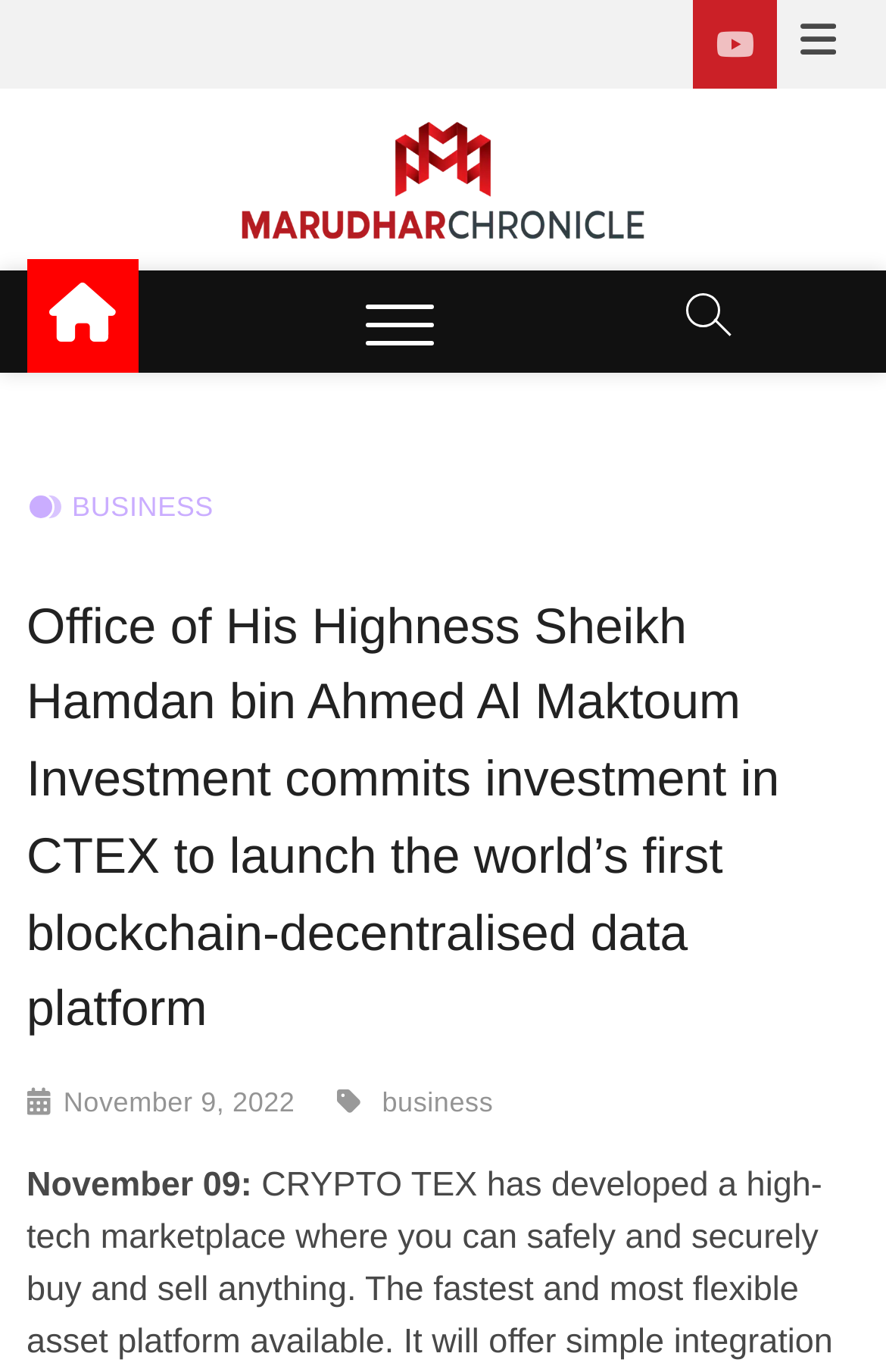What type of news is provided on this website?
Can you offer a detailed and complete answer to this question?

The type of news provided on this website can be found in the StaticText element with the text 'RAJASTHANI NEWS'.